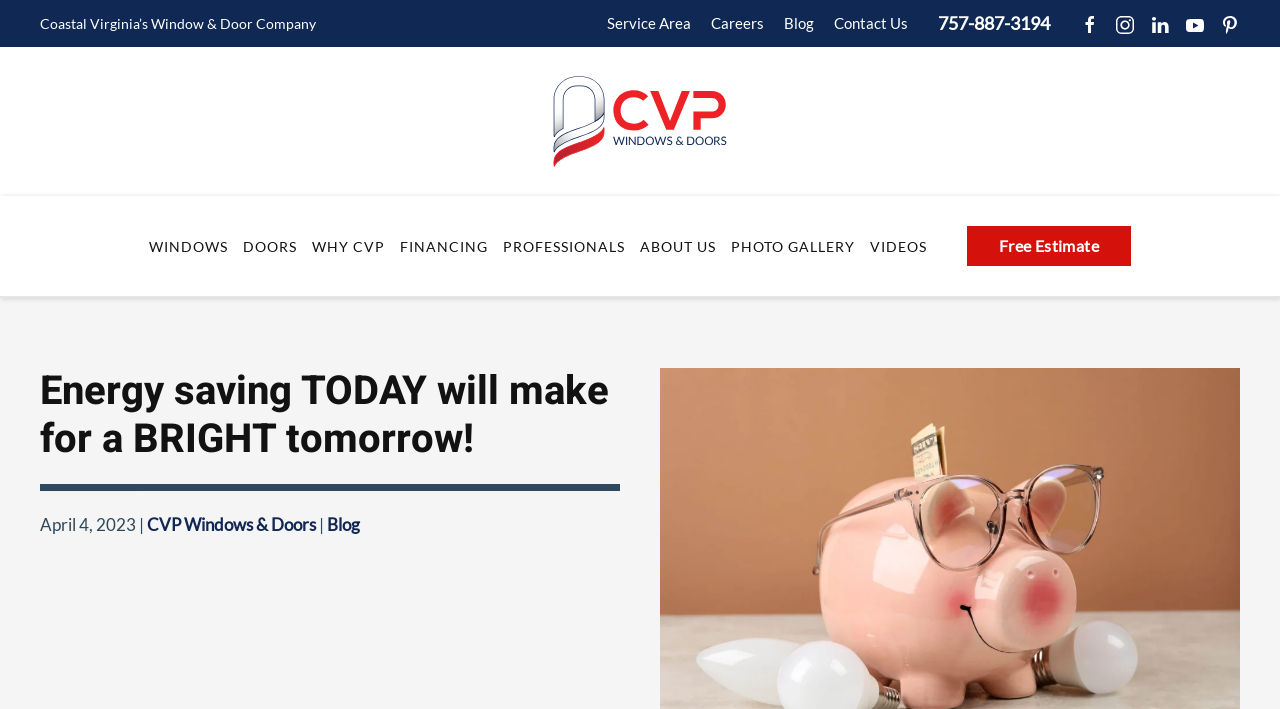Summarize the contents and layout of the webpage in detail.

The webpage appears to be the homepage of Coastal Virginia's Window & Door Company. At the top, there is a prominent heading that reads "Energy saving TODAY will make for a BRIGHT tomorrow!" Below this heading, there is a horizontal separator line. 

On the top-left corner, the company name "Coastal Virginia’s Window & Door Company" is displayed. To the right of the company name, there are several links to different sections of the website, including "Service Area", "Careers", "Blog", and "Contact Us", as well as a phone number "757-887-3194". 

Further to the right, there are five social media links, each represented by an image. Below these links, there is a large logo of "CVP Windows & Doors" with a link to the company's main page.

The main navigation menu is located in the middle of the page, with buttons for "WINDOWS", "DOORS", "WHY CVP", and "PROFESSIONALS", each with a dropdown menu. There are also links to "FINANCING", "ABOUT US", "PHOTO GALLERY", and "VIDEOS". 

On the right side of the page, there is a call-to-action button "Free Estimate" with a prominent size and position. At the bottom of the page, there is a section with the company name, a date "April 4, 2023", a separator line, and links to the company's blog and main page.